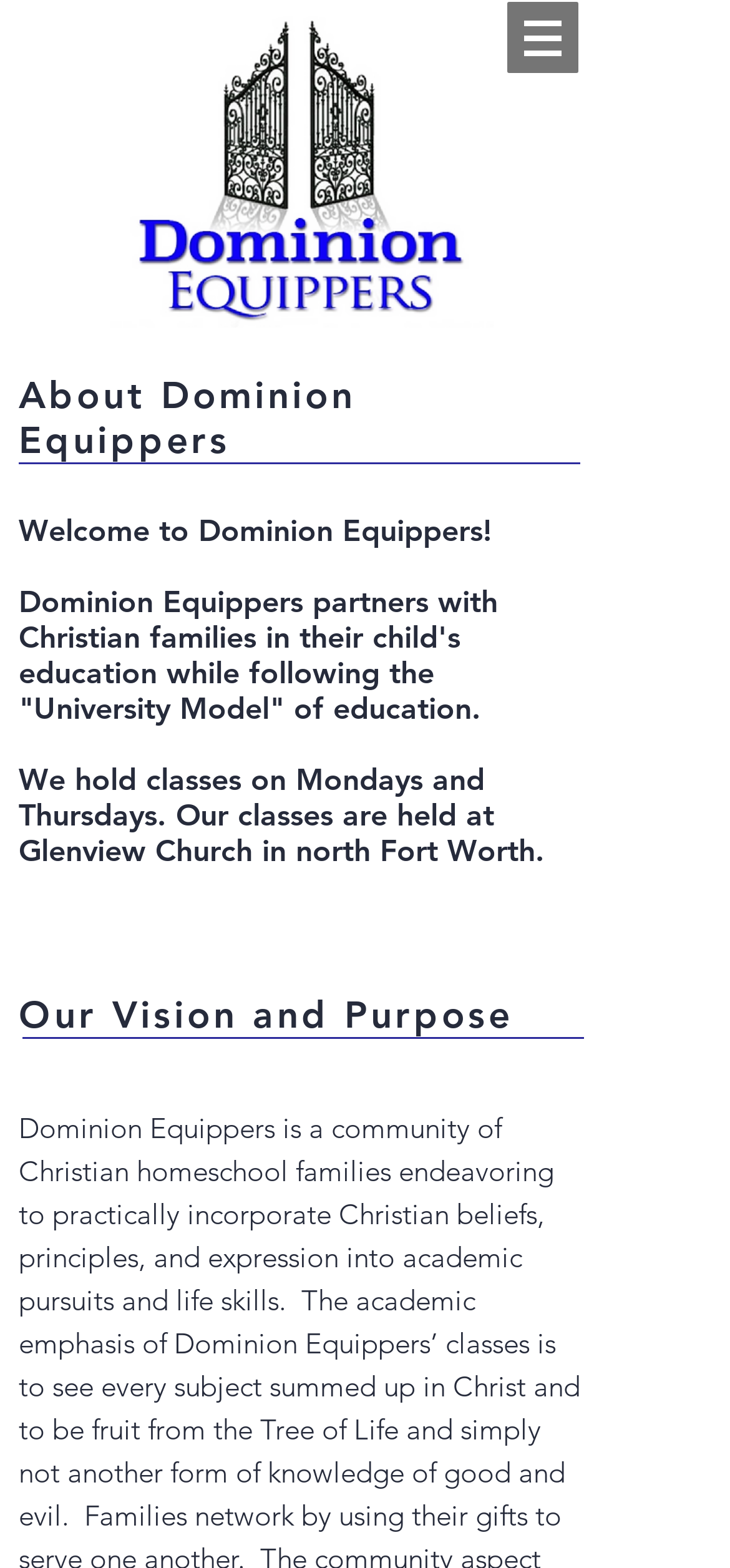Provide a one-word or one-phrase answer to the question:
What is the purpose of Dominion Equippers?

Vision and Purpose